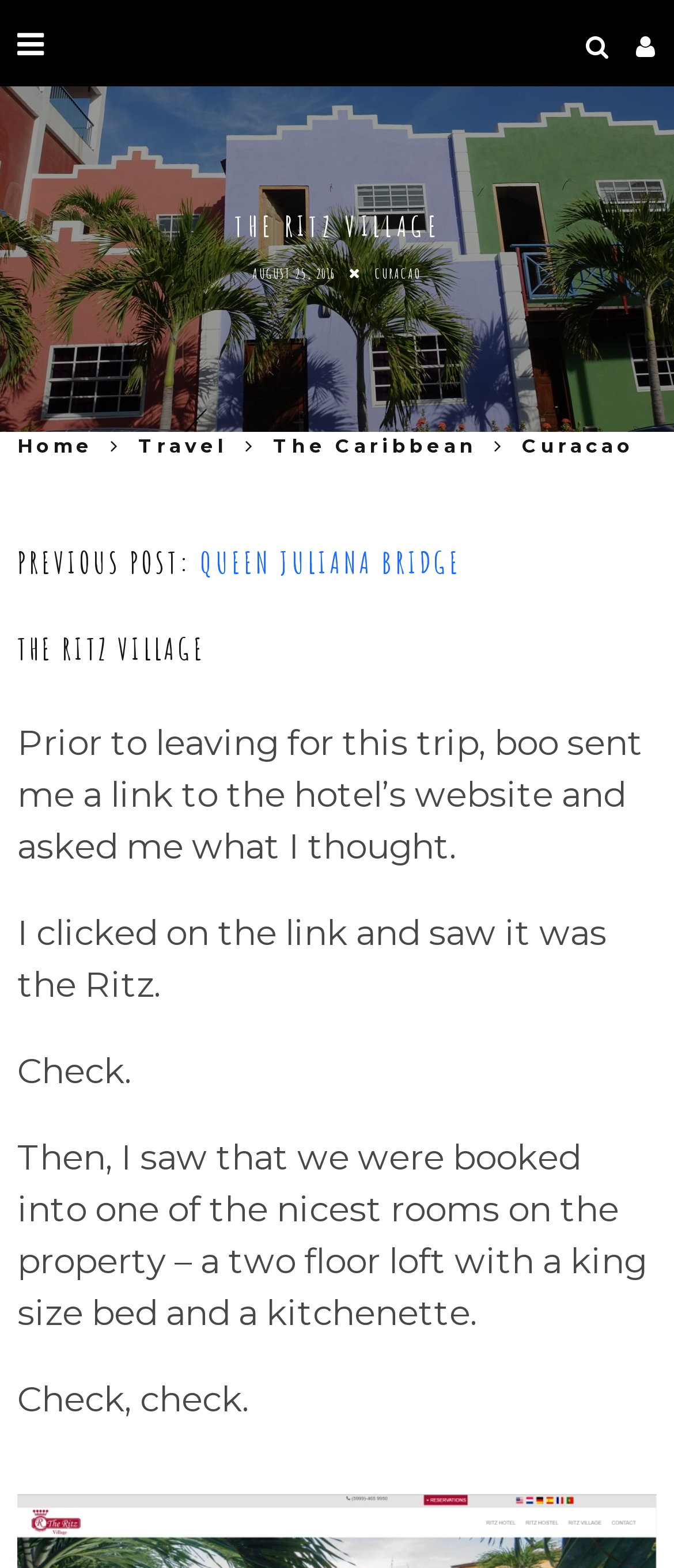Respond with a single word or phrase to the following question:
What is the location mentioned in the webpage?

CURACAO